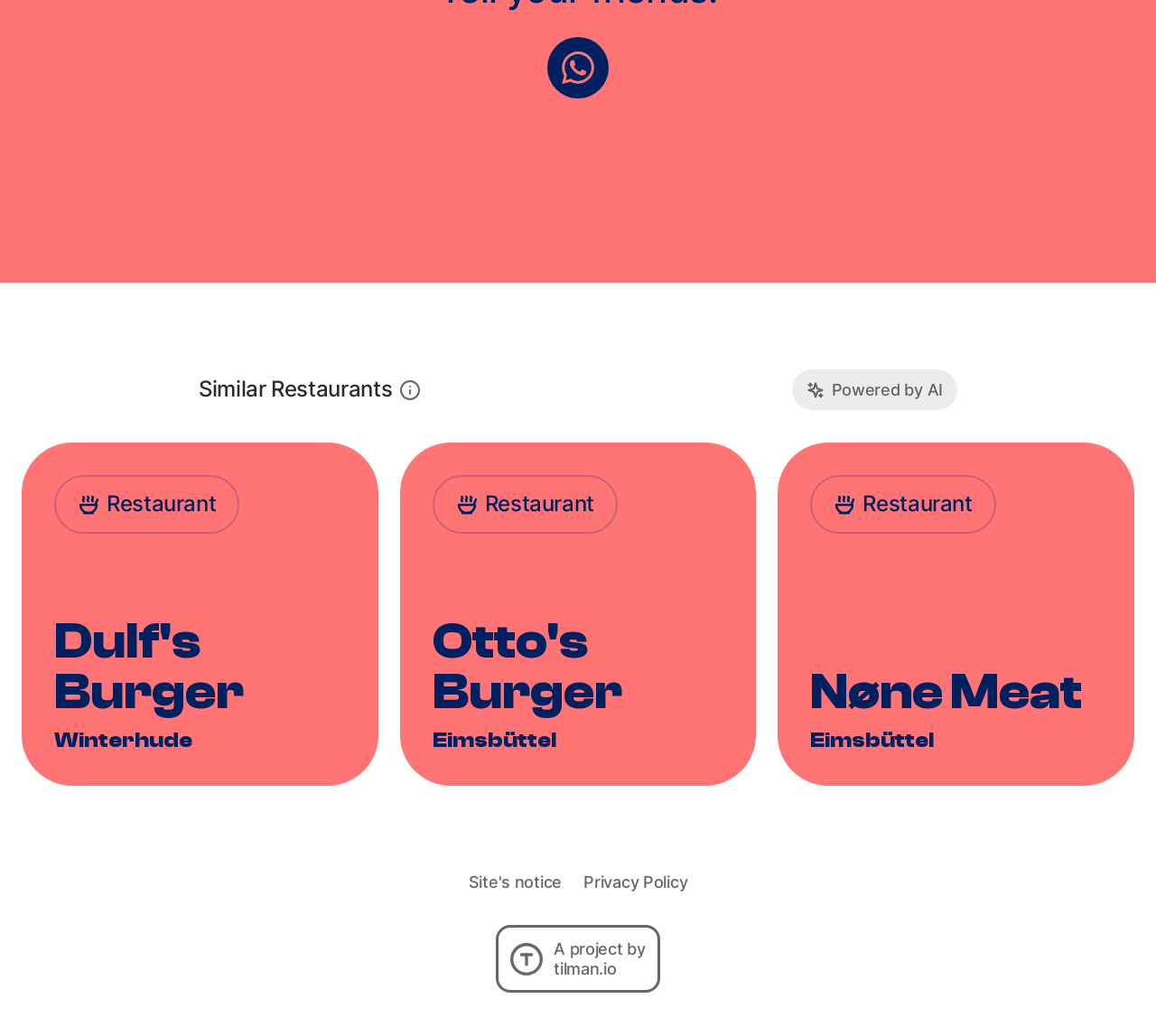Determine the bounding box for the UI element that matches this description: "Restaurant Otto's Burger Eimsbüttel".

[0.346, 0.427, 0.654, 0.759]